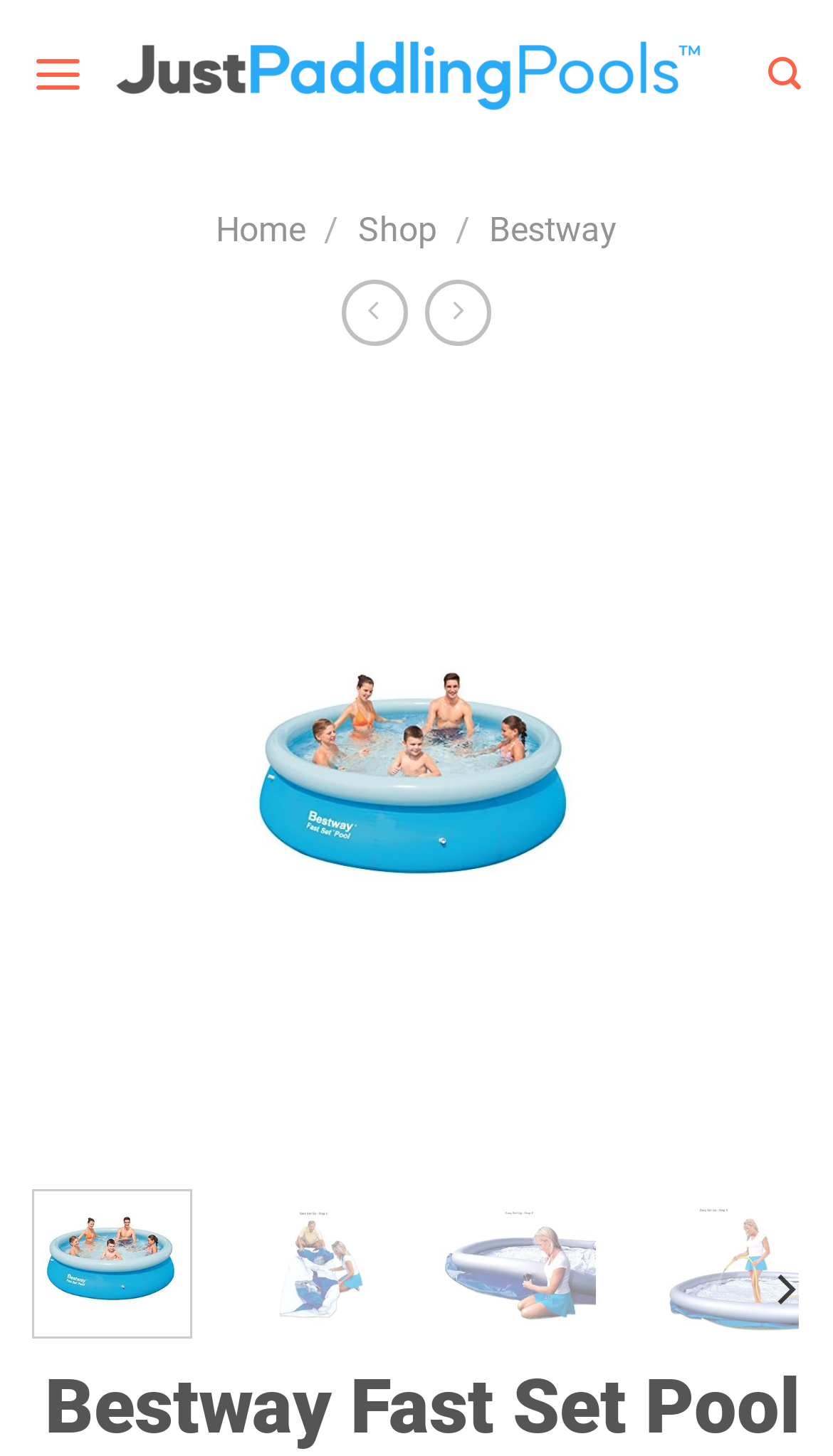Determine the bounding box coordinates for the HTML element mentioned in the following description: "alt="Bestway 10ft Fast Set Pool"". The coordinates should be a list of four floats ranging from 0 to 1, represented as [left, top, right, bottom].

[0.038, 0.515, 0.962, 0.543]